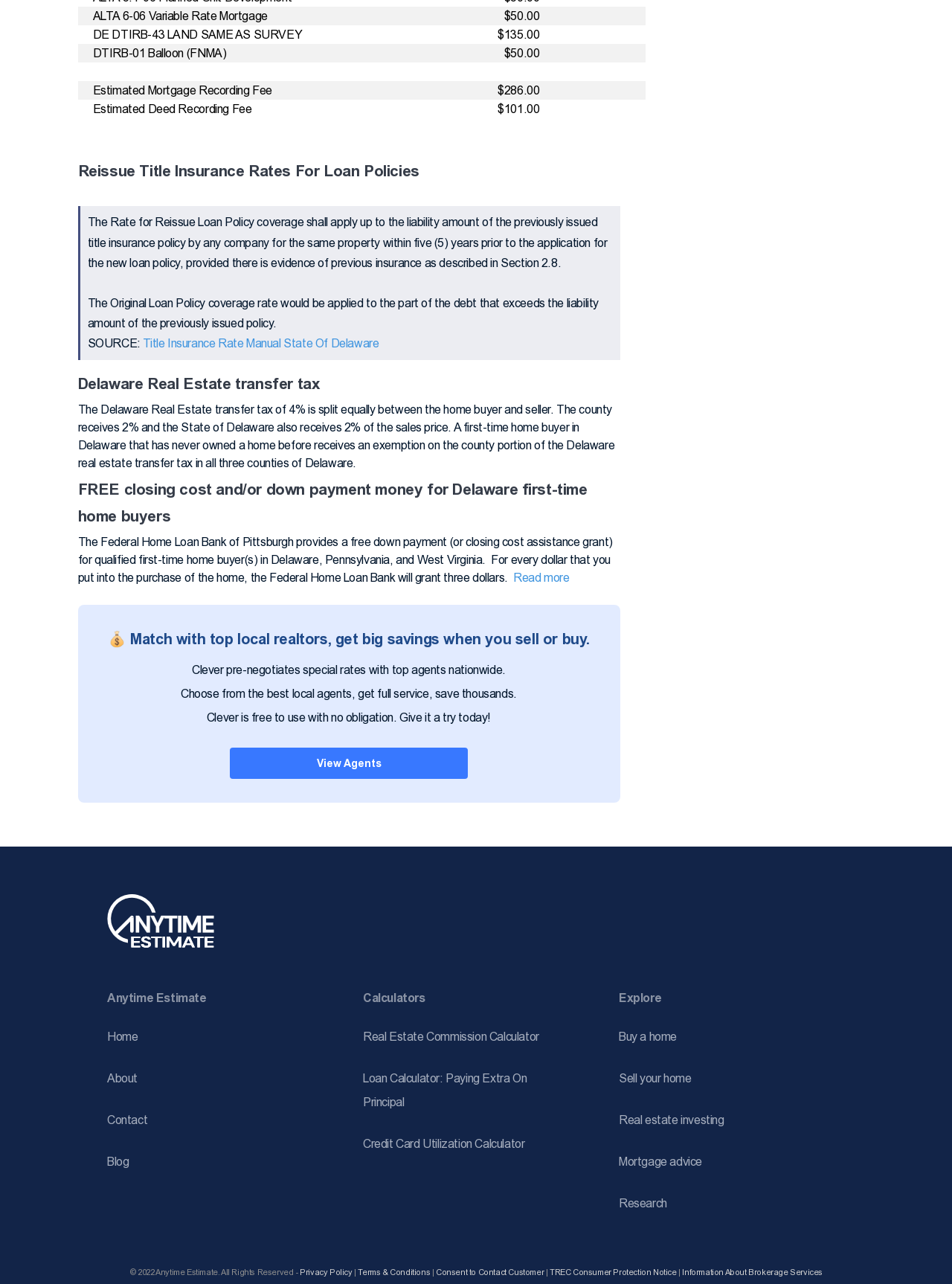Identify the bounding box coordinates for the region of the element that should be clicked to carry out the instruction: "Read more". The bounding box coordinates should be four float numbers between 0 and 1, i.e., [left, top, right, bottom].

[0.539, 0.445, 0.598, 0.455]